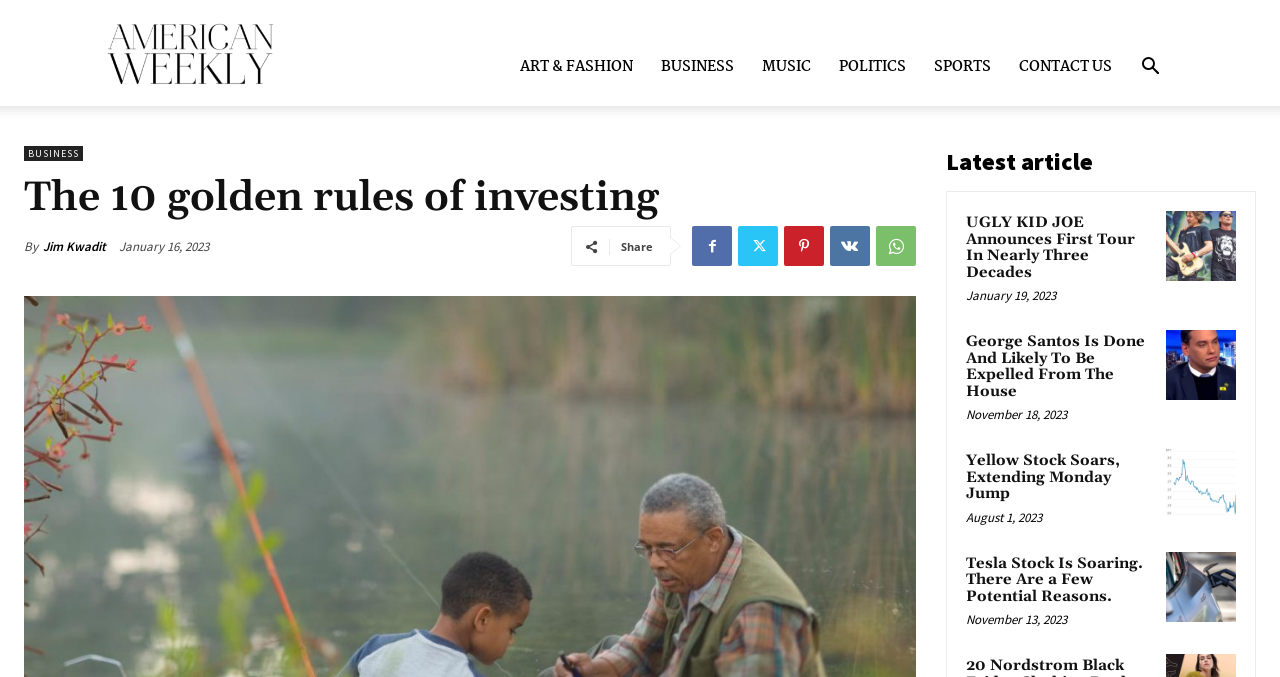What are the categories listed at the top of the webpage?
Analyze the screenshot and provide a detailed answer to the question.

I found the categories by looking at the link elements at the top of the webpage, which are 'ART & FASHION', 'BUSINESS', 'MUSIC', 'POLITICS', and 'SPORTS'.